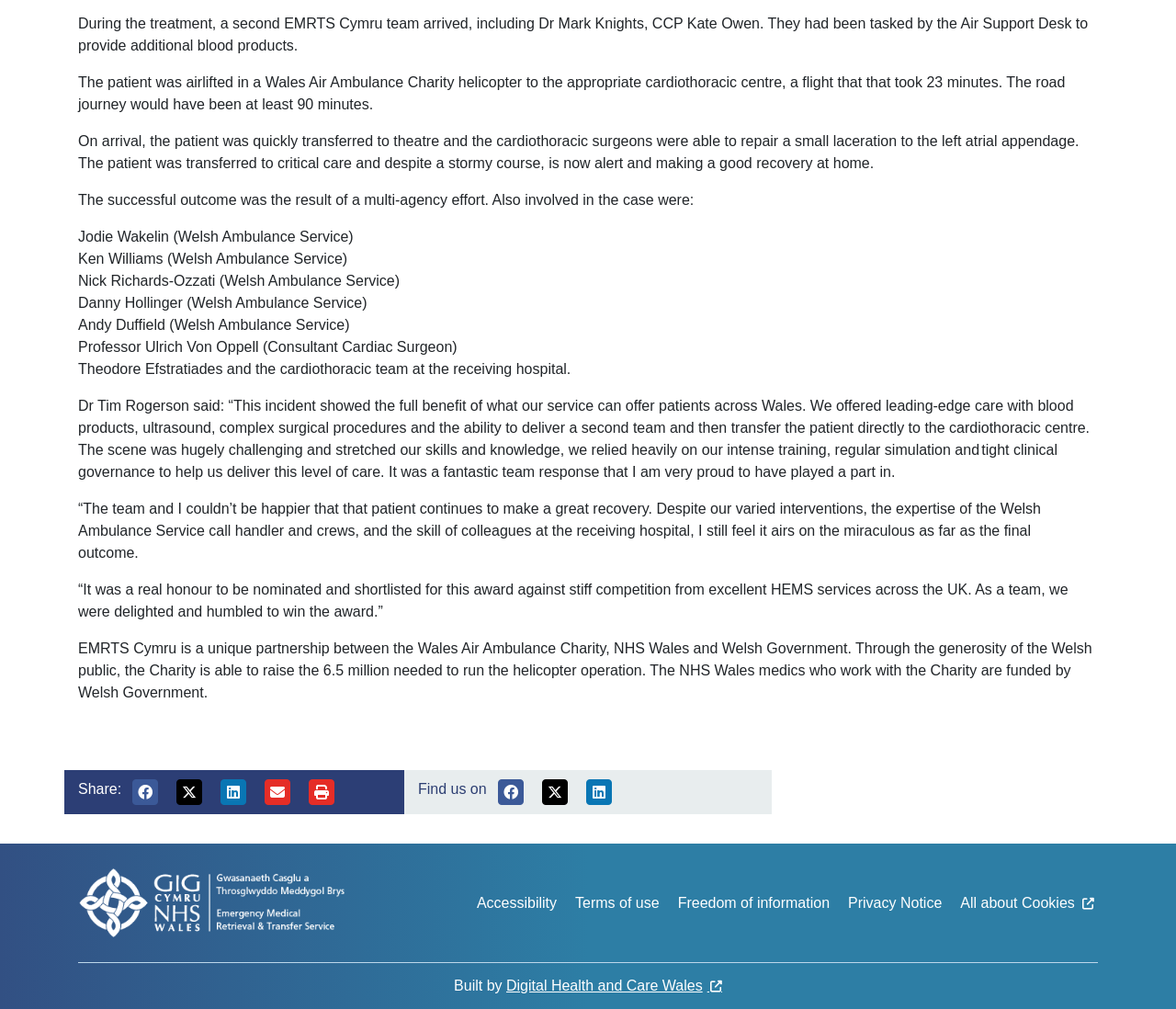Find the UI element described as: "Accessibility" and predict its bounding box coordinates. Ensure the coordinates are four float numbers between 0 and 1, [left, top, right, bottom].

[0.405, 0.884, 0.473, 0.906]